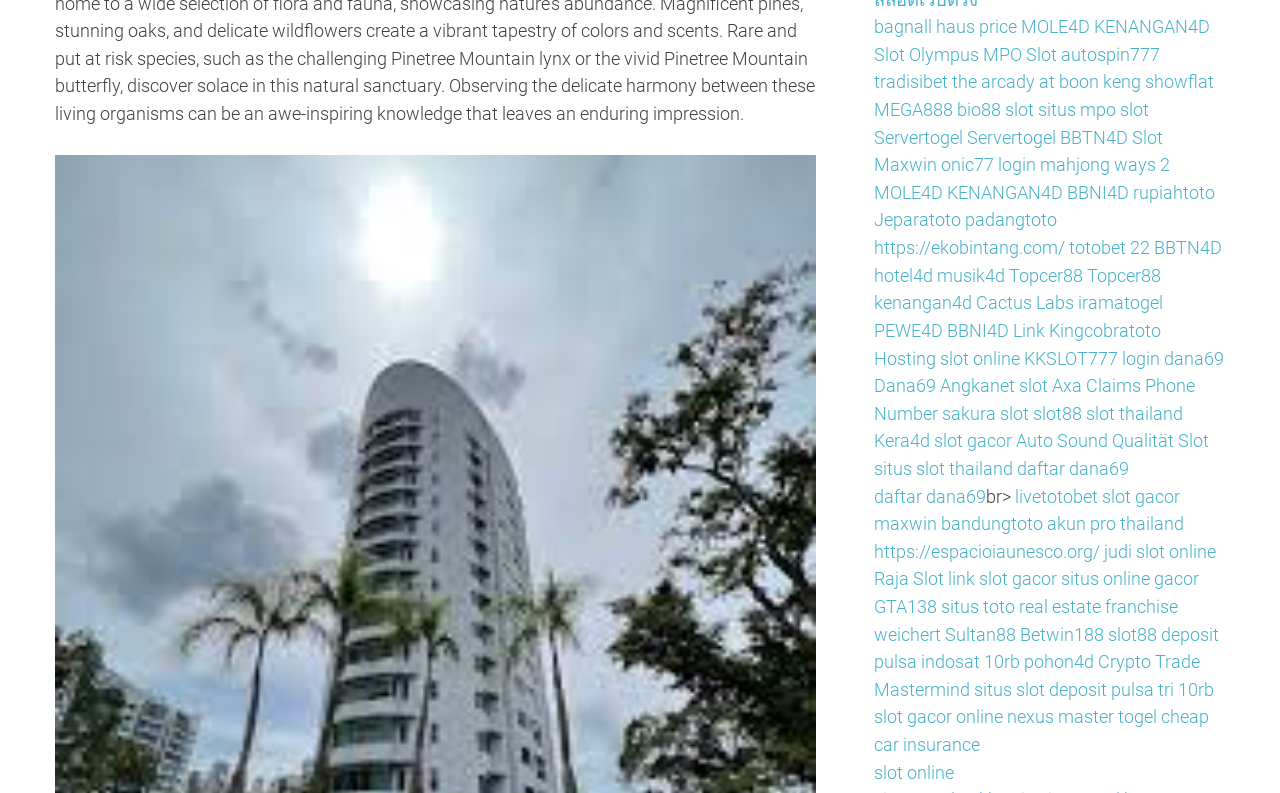How many links are on this webpage? Please answer the question using a single word or phrase based on the image.

343